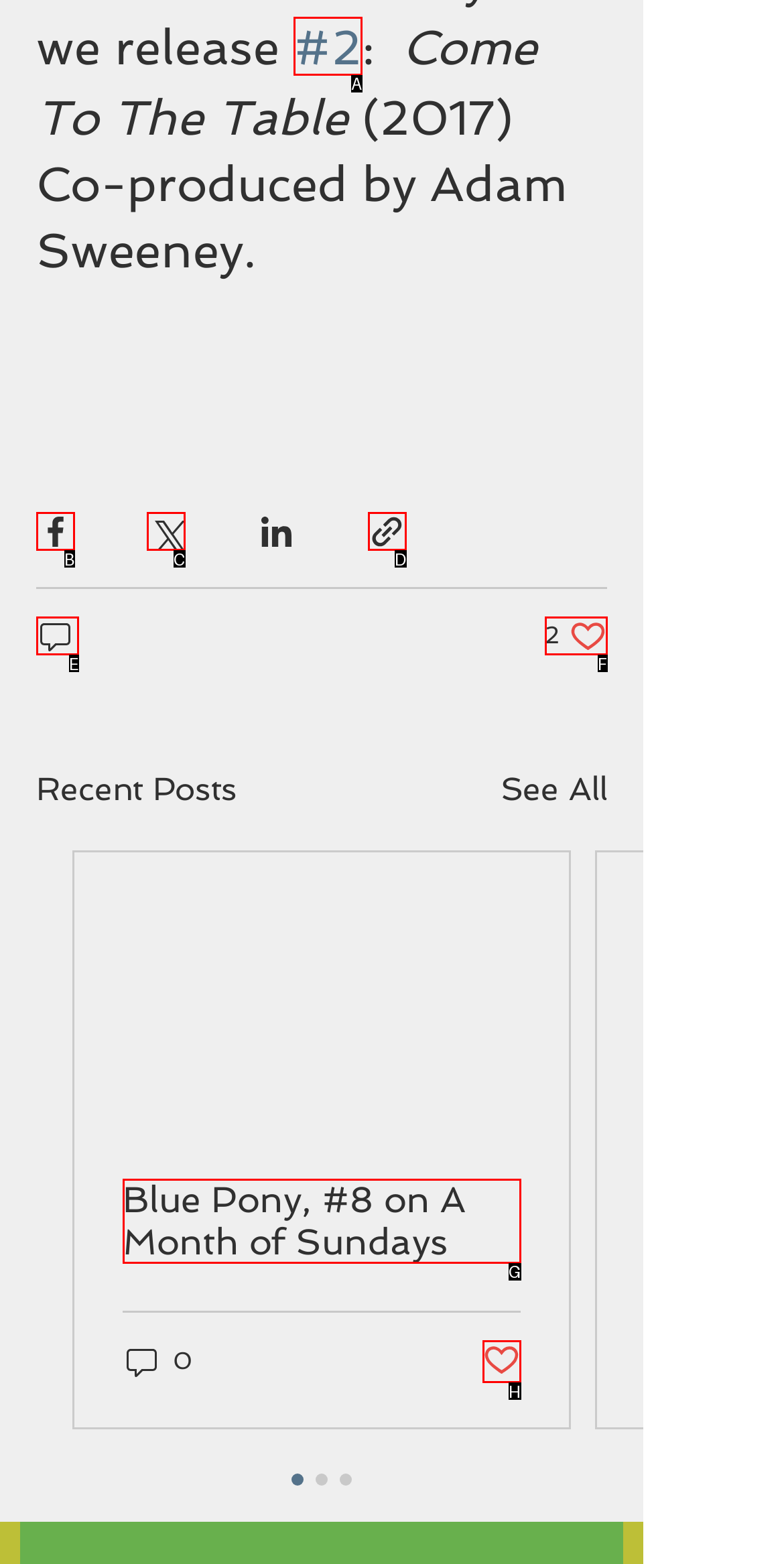From the given options, find the HTML element that fits the description: Post not marked as liked. Reply with the letter of the chosen element.

H